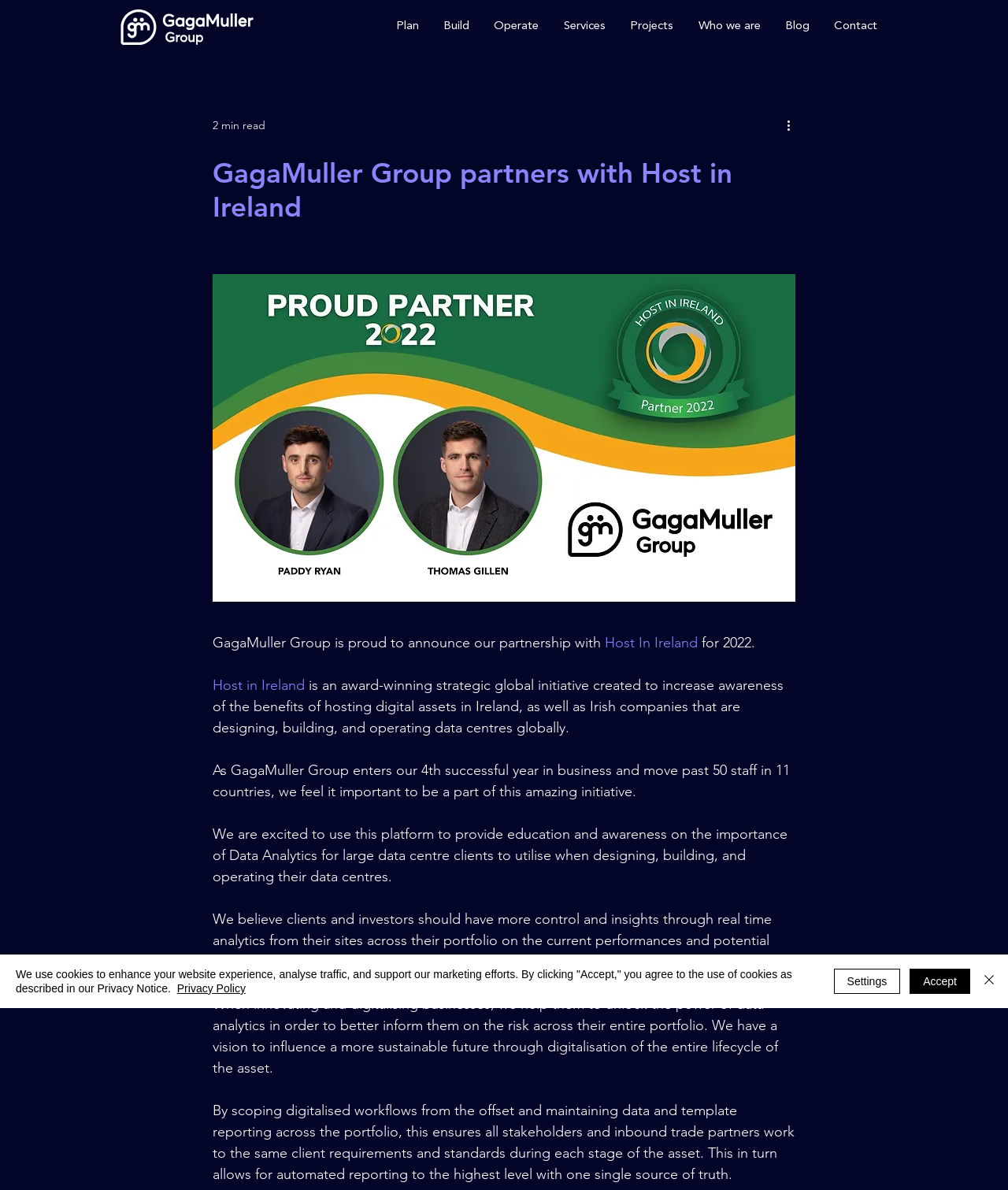Locate and generate the text content of the webpage's heading.

GagaMuller Group partners with Host in Ireland